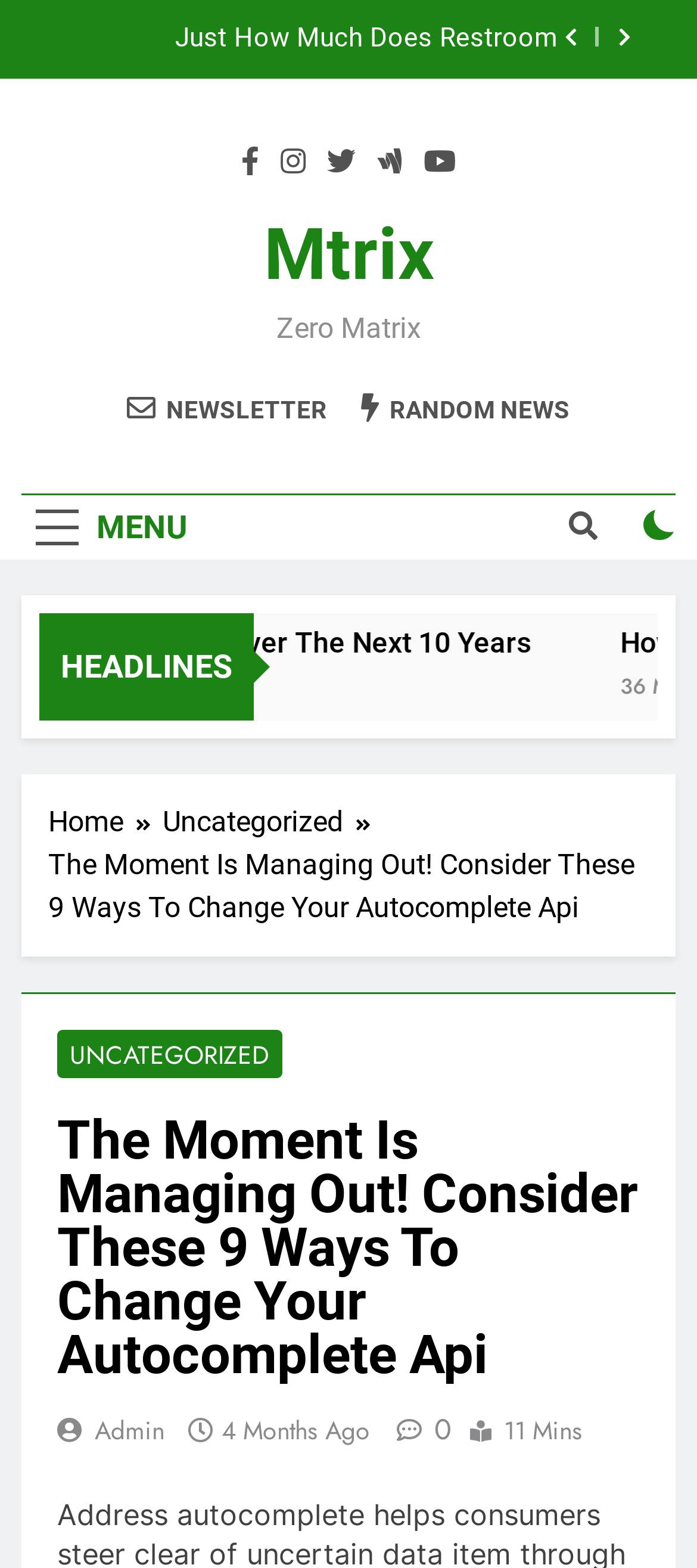Could you provide the bounding box coordinates for the portion of the screen to click to complete this instruction: "Check the checkbox"?

[0.924, 0.325, 0.969, 0.345]